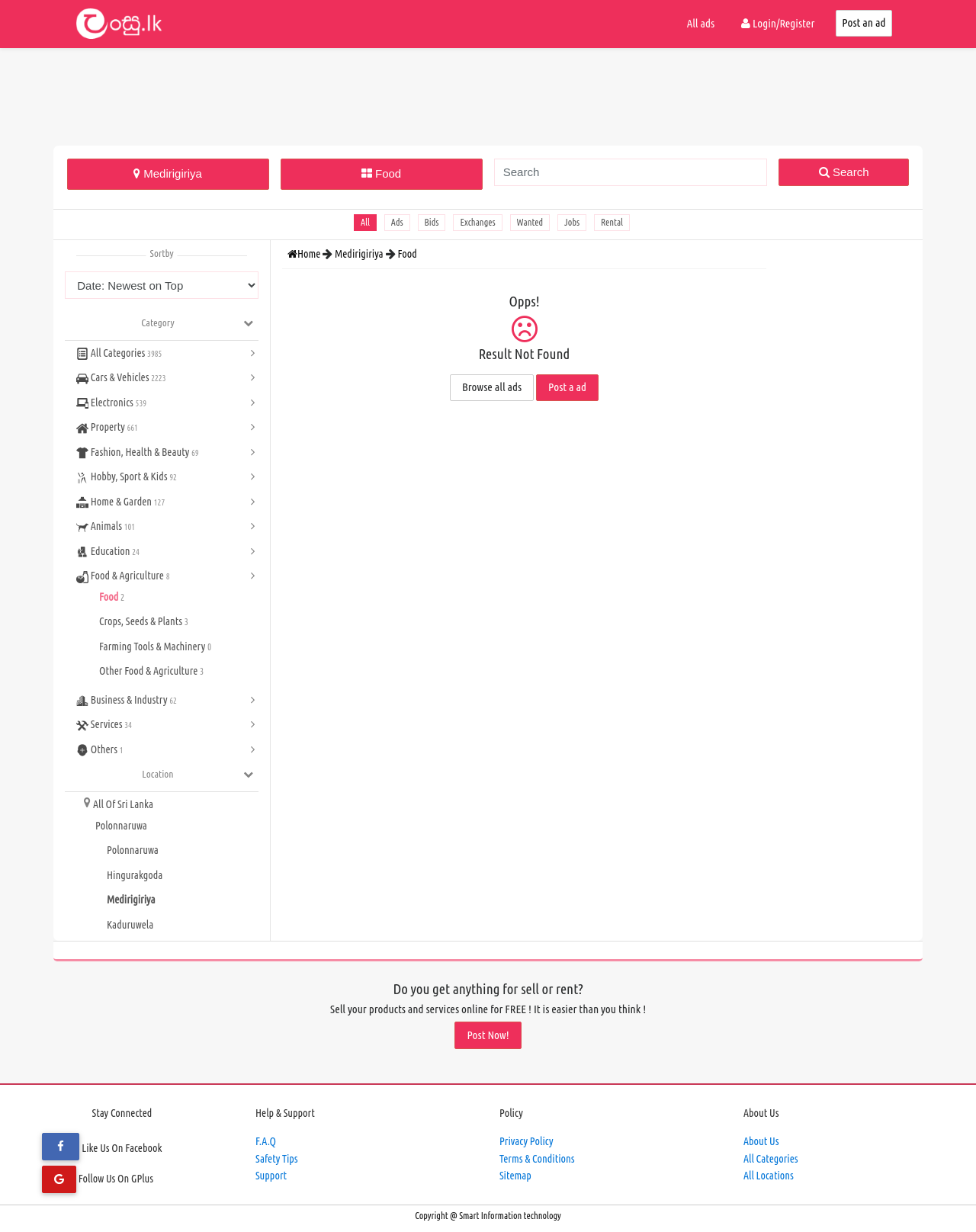Indicate the bounding box coordinates of the clickable region to achieve the following instruction: "Login or register."

[0.754, 0.008, 0.84, 0.031]